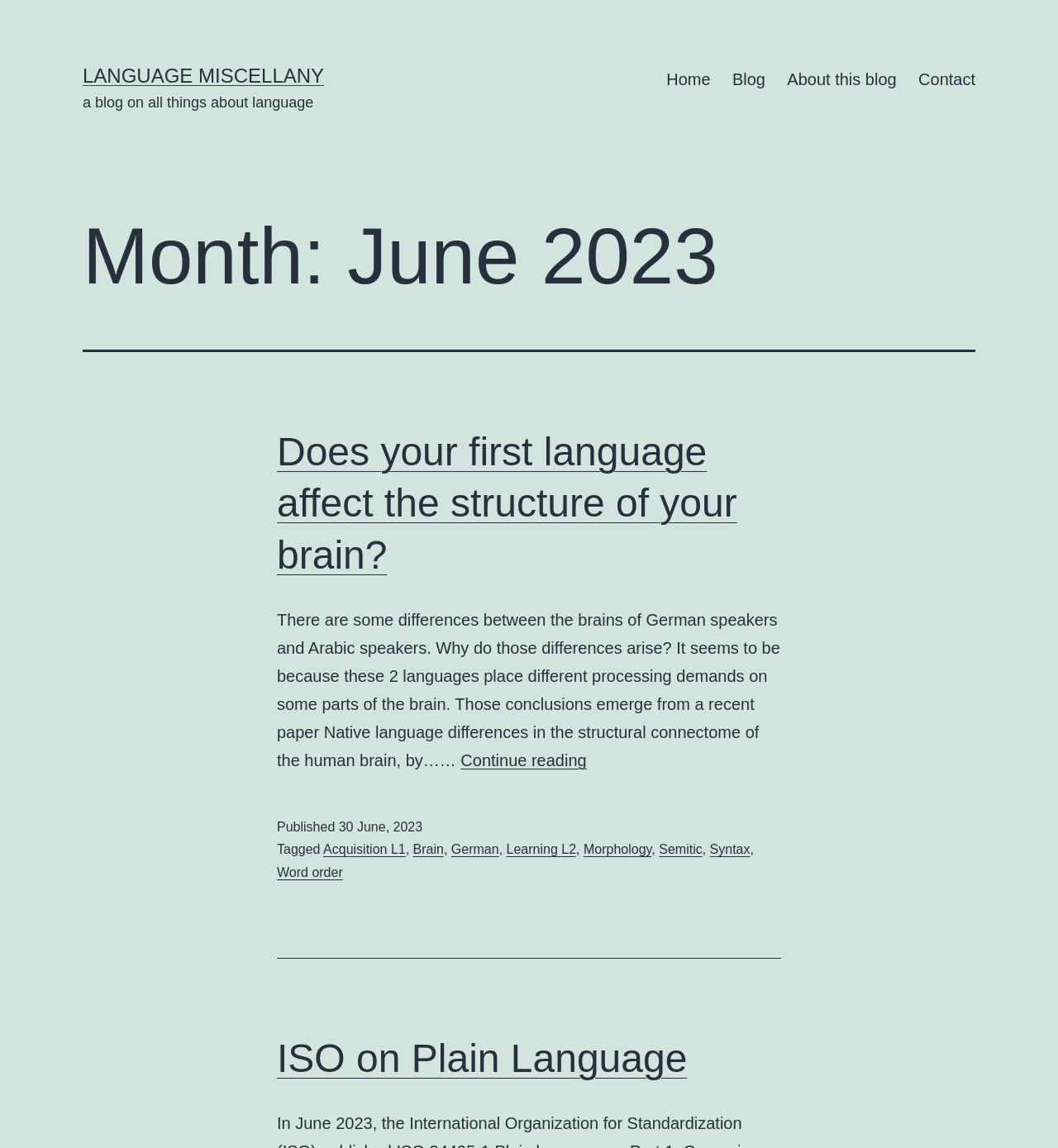What is the topic of the second article?
Please use the image to provide an in-depth answer to the question.

I found the answer by looking at the heading element within the second article section, which contains the text 'ISO on Plain Language'.